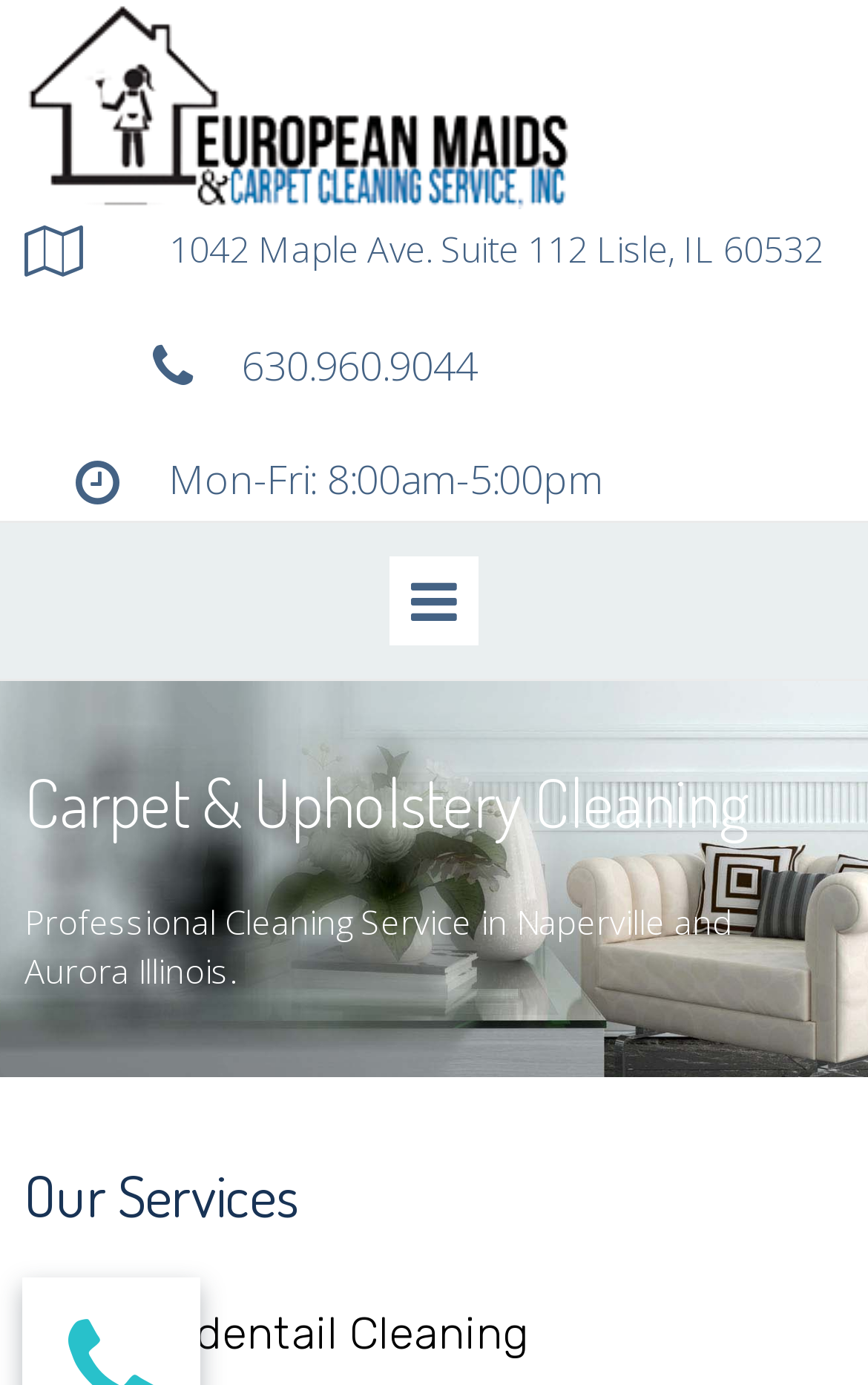Is the cleaning service available for residential areas?
Kindly offer a detailed explanation using the data available in the image.

I found that the cleaning service is available for residential areas by looking at the link element that contains the text 'Residentail Cleaning', which is located below the 'Our Services' heading.